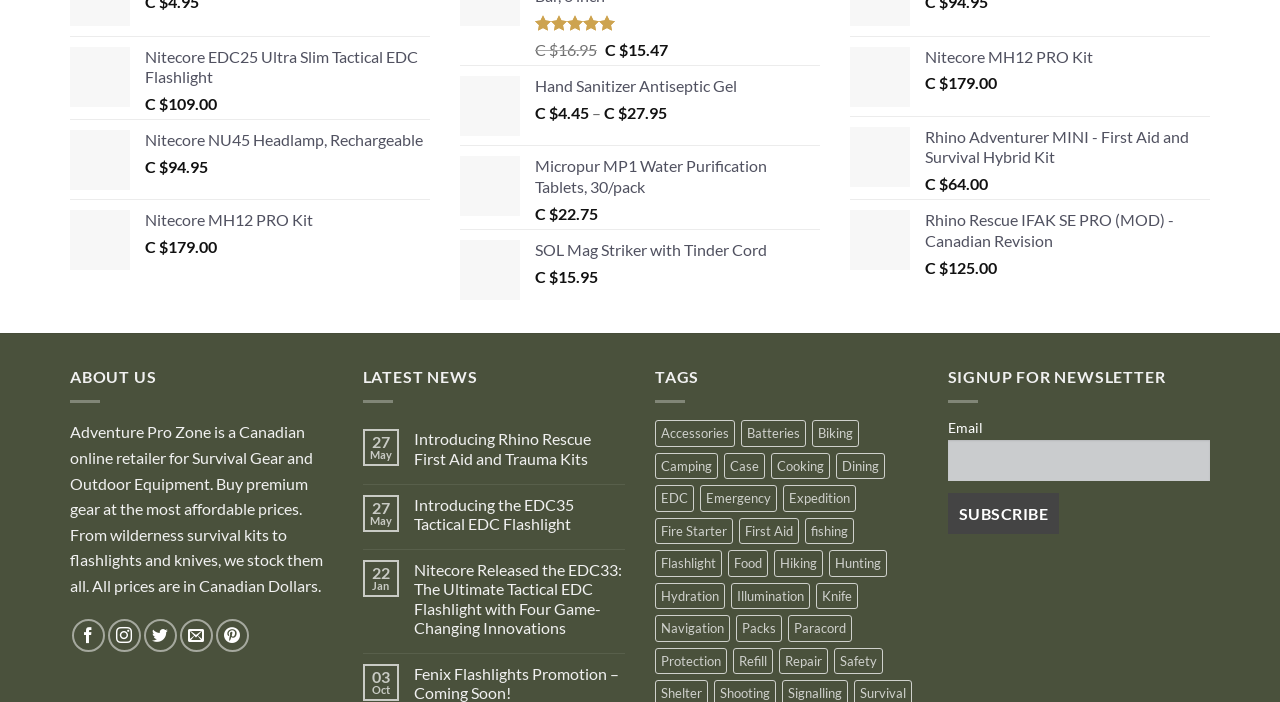Please identify the bounding box coordinates of the area that needs to be clicked to follow this instruction: "Browse Camping products".

[0.512, 0.645, 0.561, 0.683]